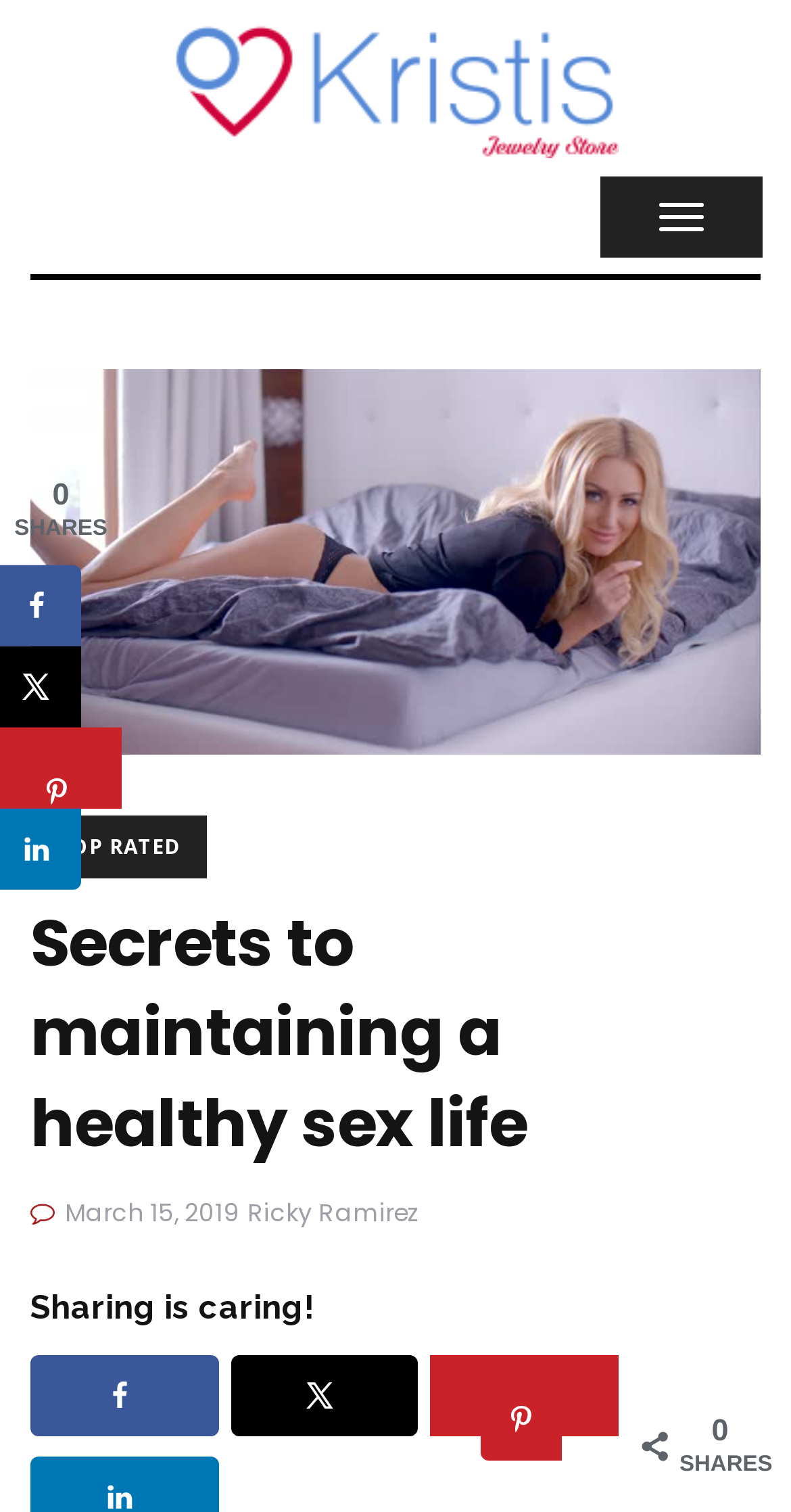What is the name of the jewelry store?
Look at the image and respond with a one-word or short-phrase answer.

Kristis Jewelry Store